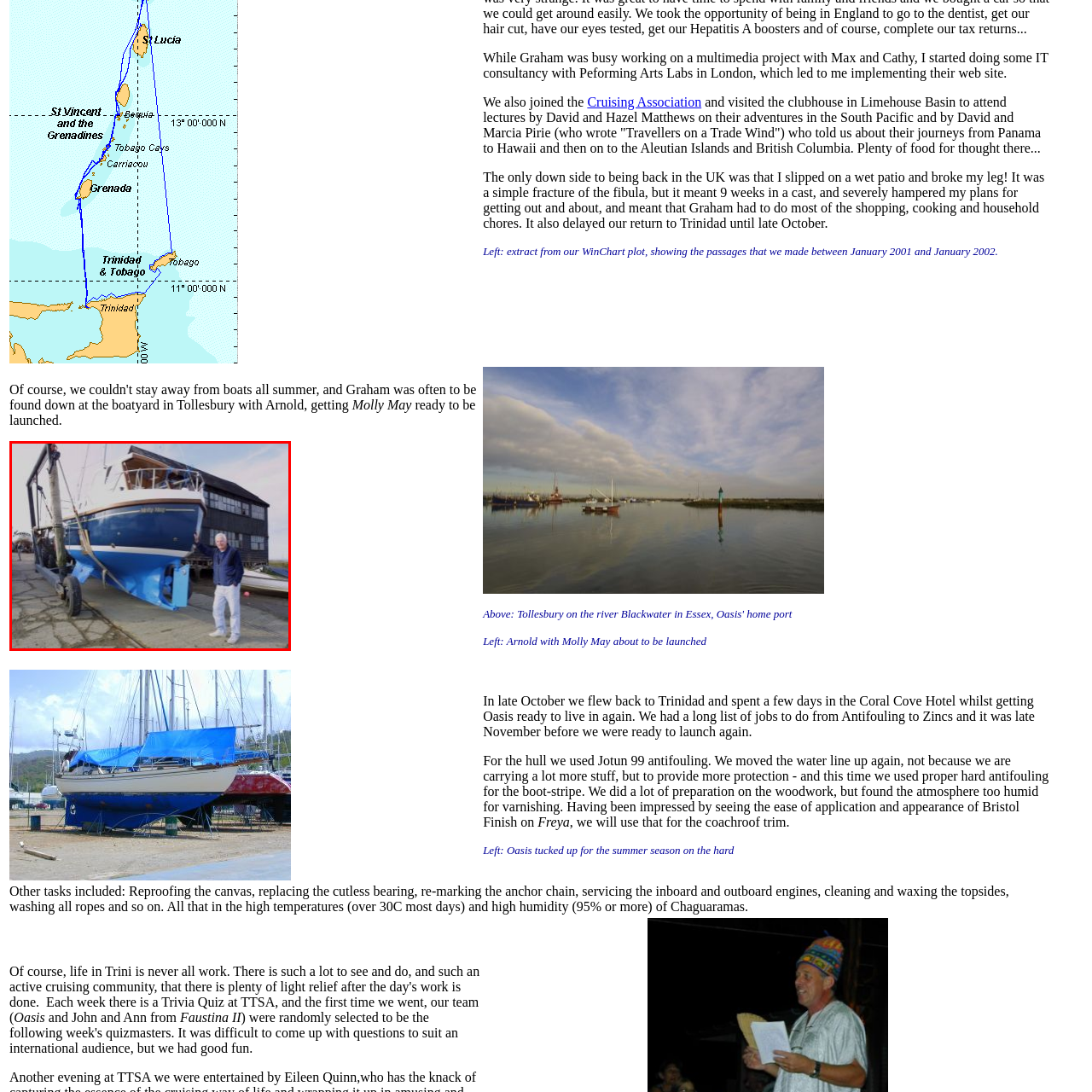What is the likely purpose of the large building?
Carefully look at the image inside the red bounding box and answer the question in a detailed manner using the visual details present.

The large, dark building in the background of the image is likely a boat storage or repair facility due to its proximity to the boatyard and the presence of a boat on a lift. This inference can be made based on the context of the scene and the activities depicted.